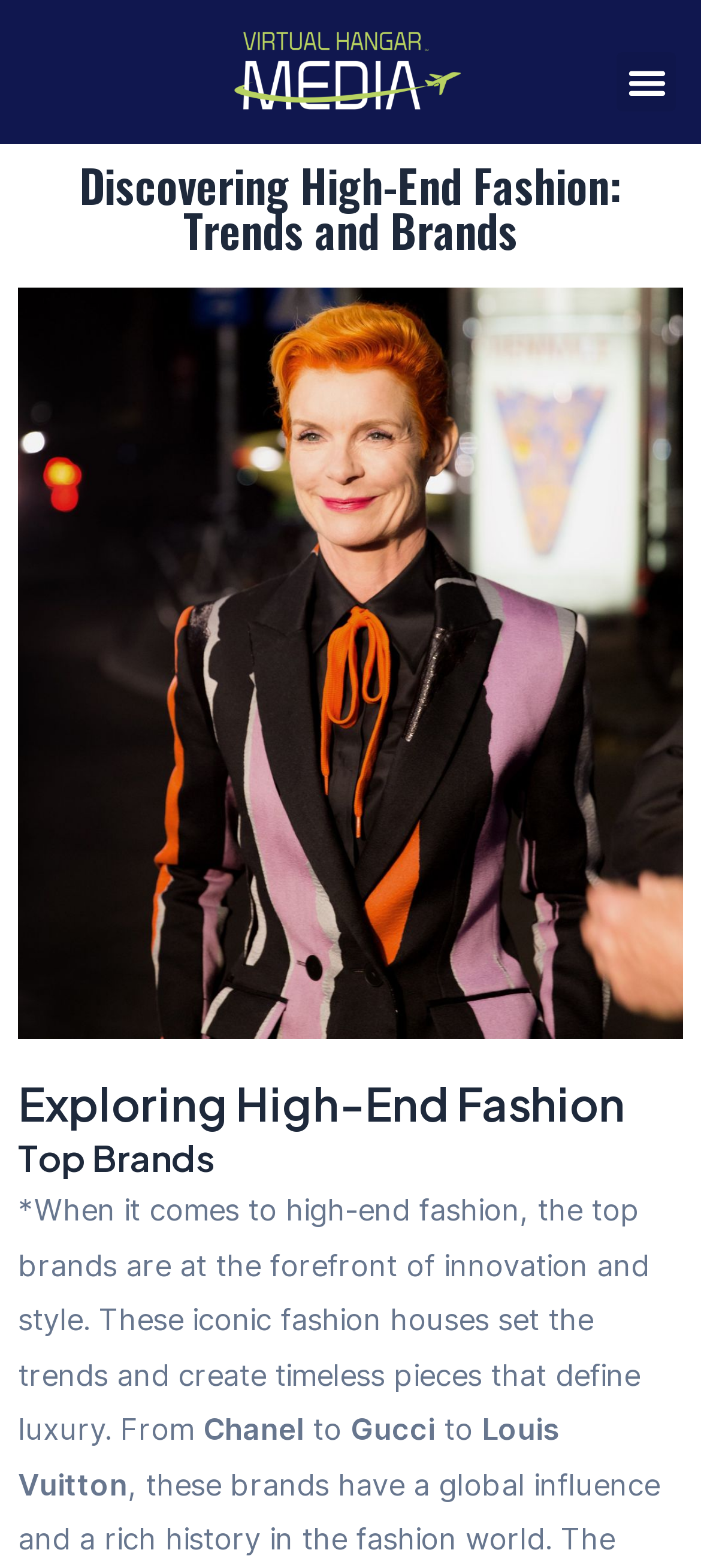How many brands are mentioned on this webpage?
From the details in the image, provide a complete and detailed answer to the question.

After analyzing the StaticText elements, I counted three brand names mentioned: Chanel, Gucci, and Louis Vuitton.